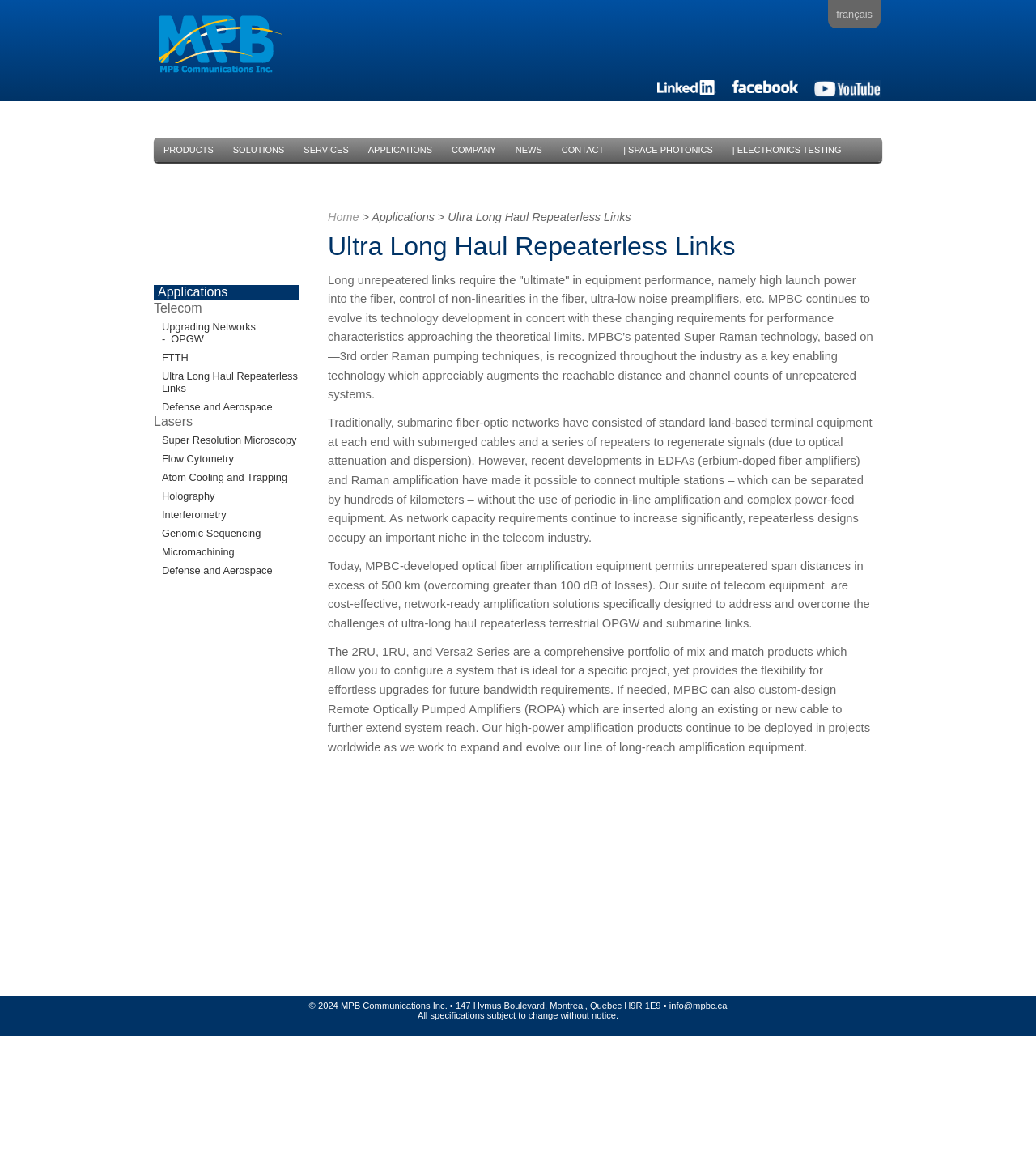Please respond to the question with a concise word or phrase:
What is the maximum span distance achieved by MPBC?

Over 500 km